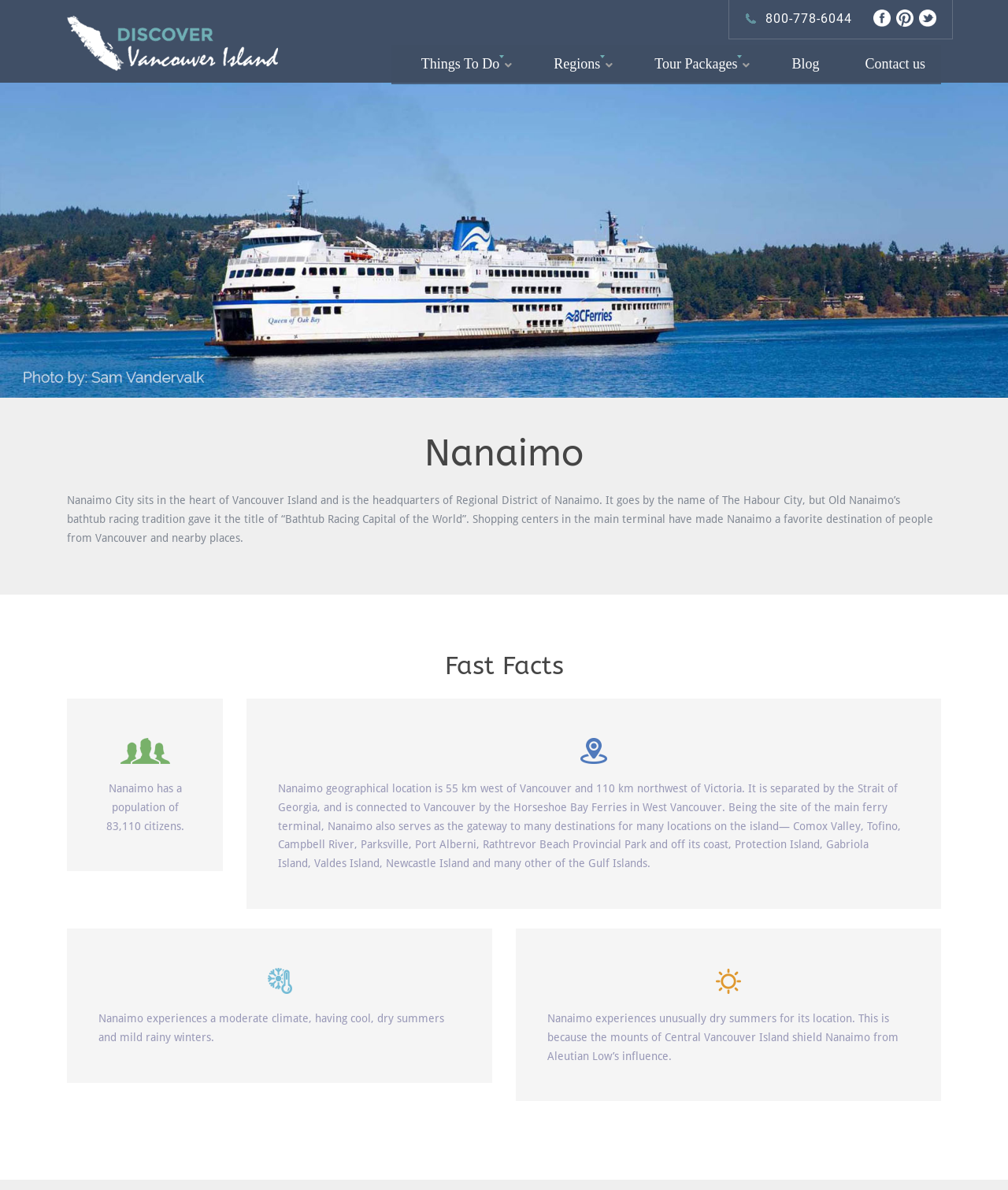Point out the bounding box coordinates of the section to click in order to follow this instruction: "Read more about Key Functionalities".

None